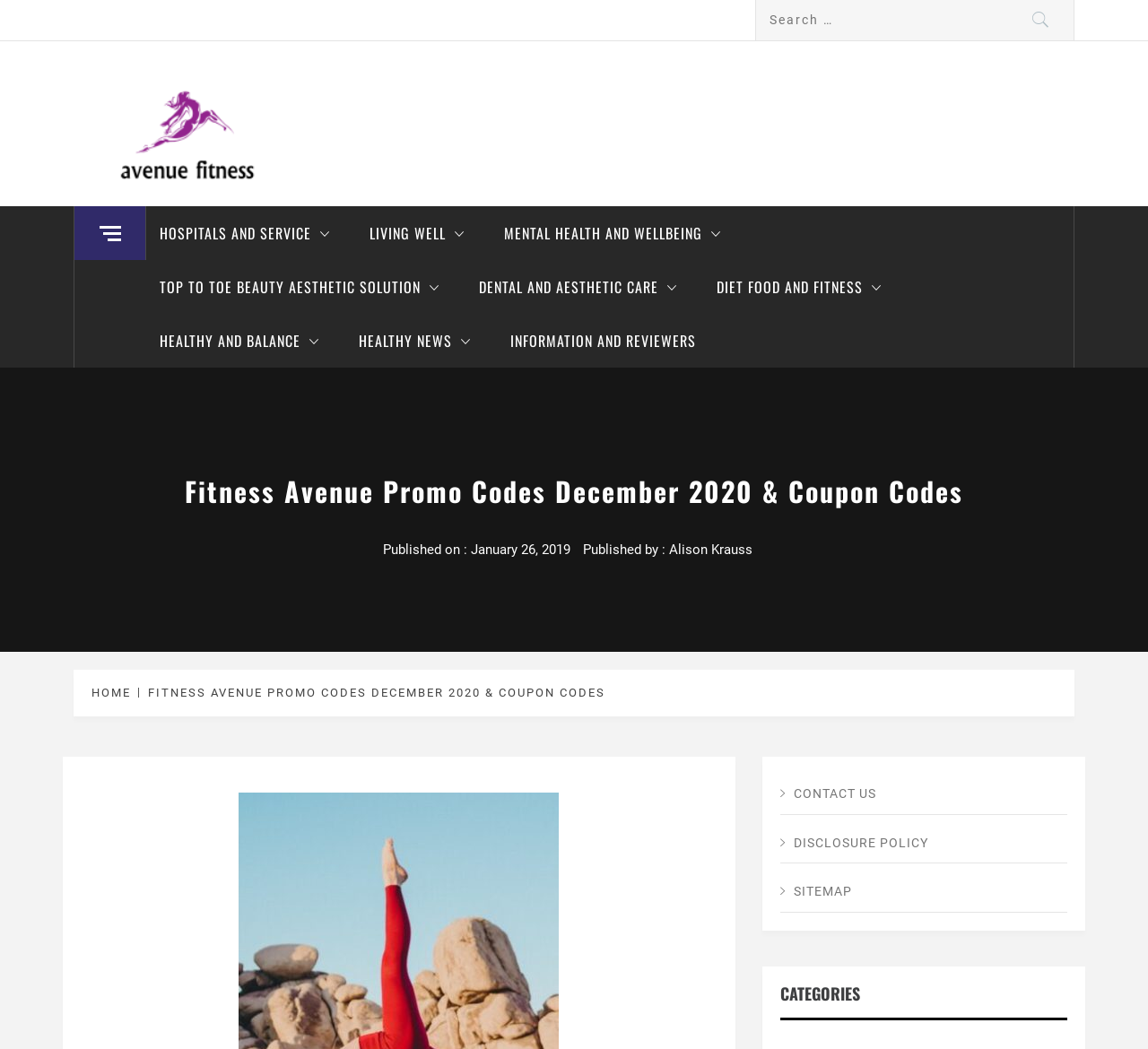How can users navigate the website?
Provide a one-word or short-phrase answer based on the image.

Through breadcrumbs and categories